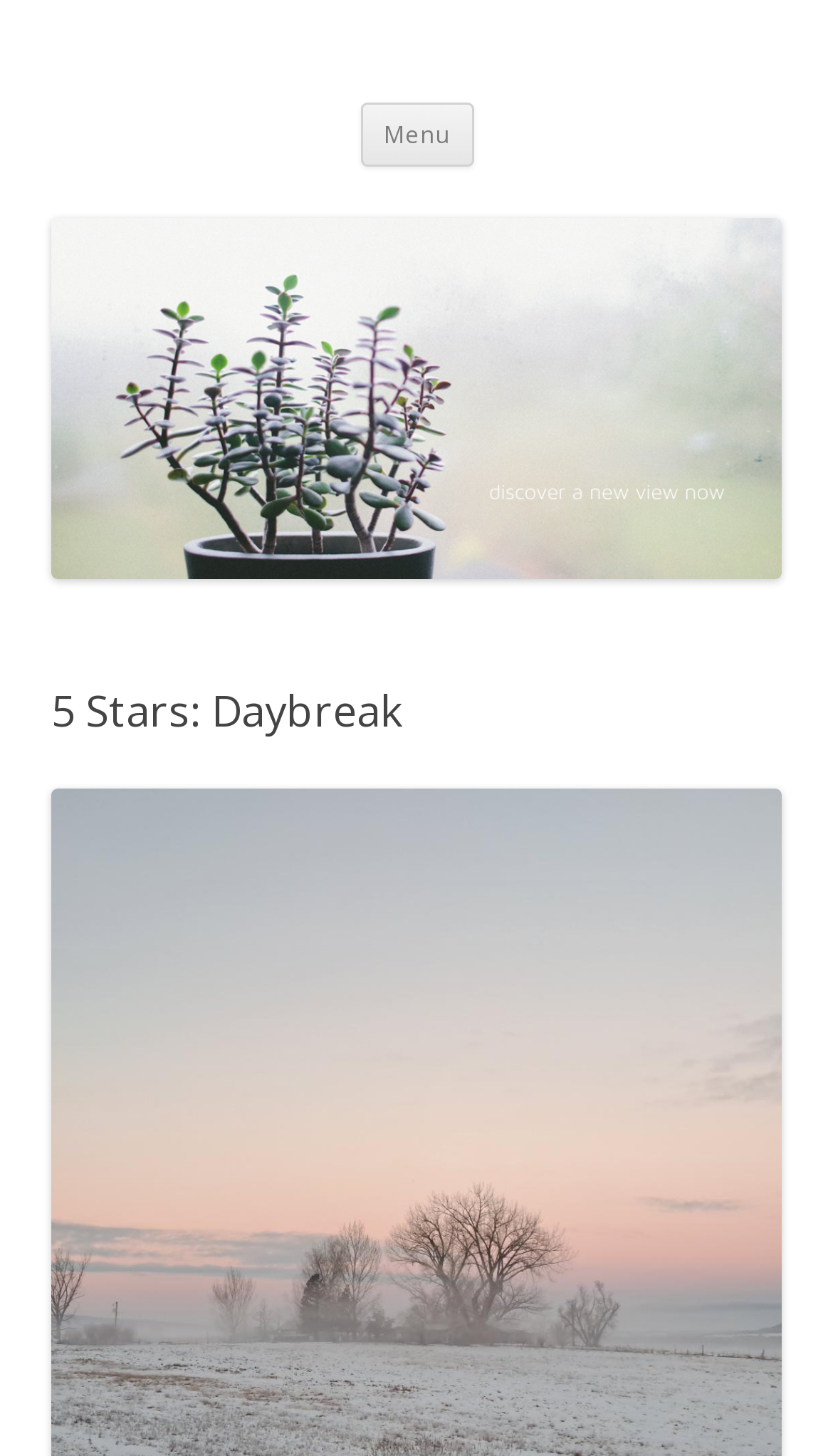What is the text of the header above the image?
Give a comprehensive and detailed explanation for the question.

I found the answer by looking at the header element '5 Stars: Daybreak' which is a child of the image element, and it has a bounding box coordinate of [0.062, 0.471, 0.938, 0.506].